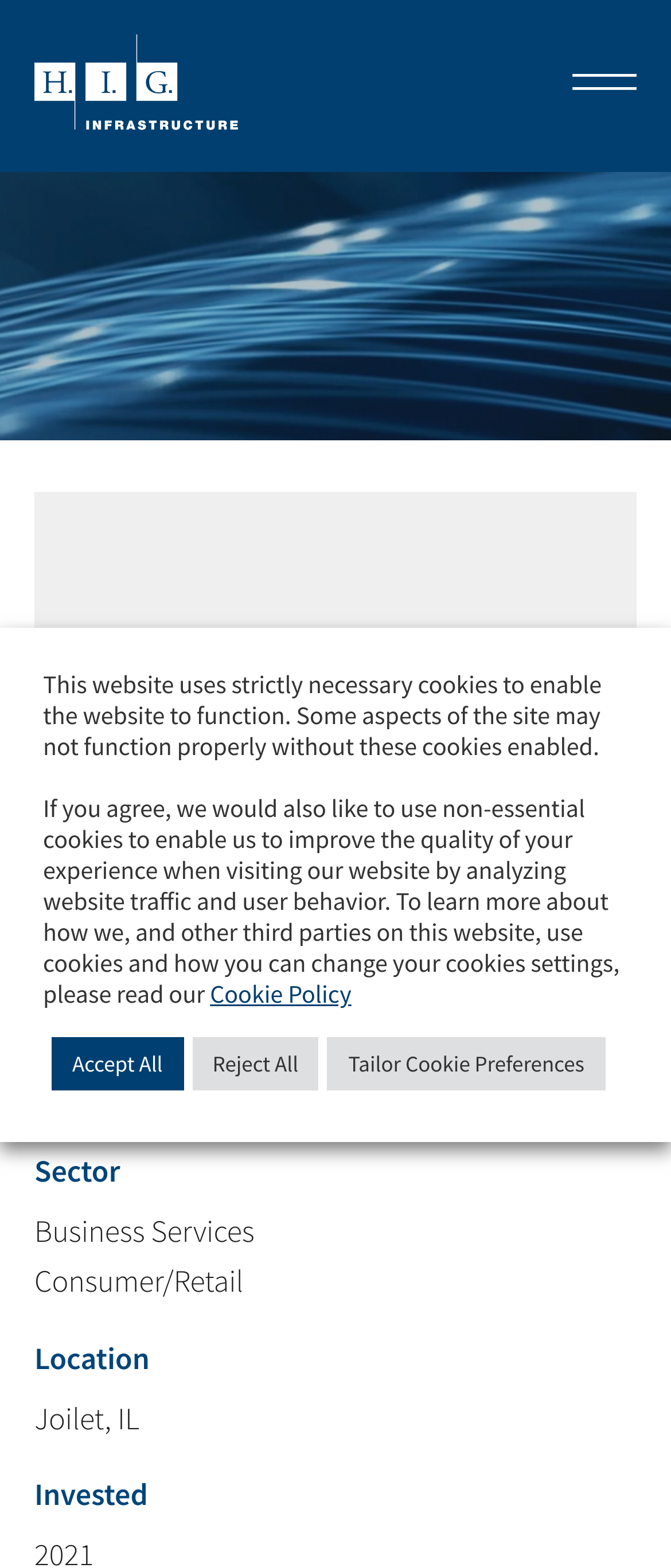Answer the question below with a single word or a brief phrase: 
What is the name of the company?

North America Central School Bus